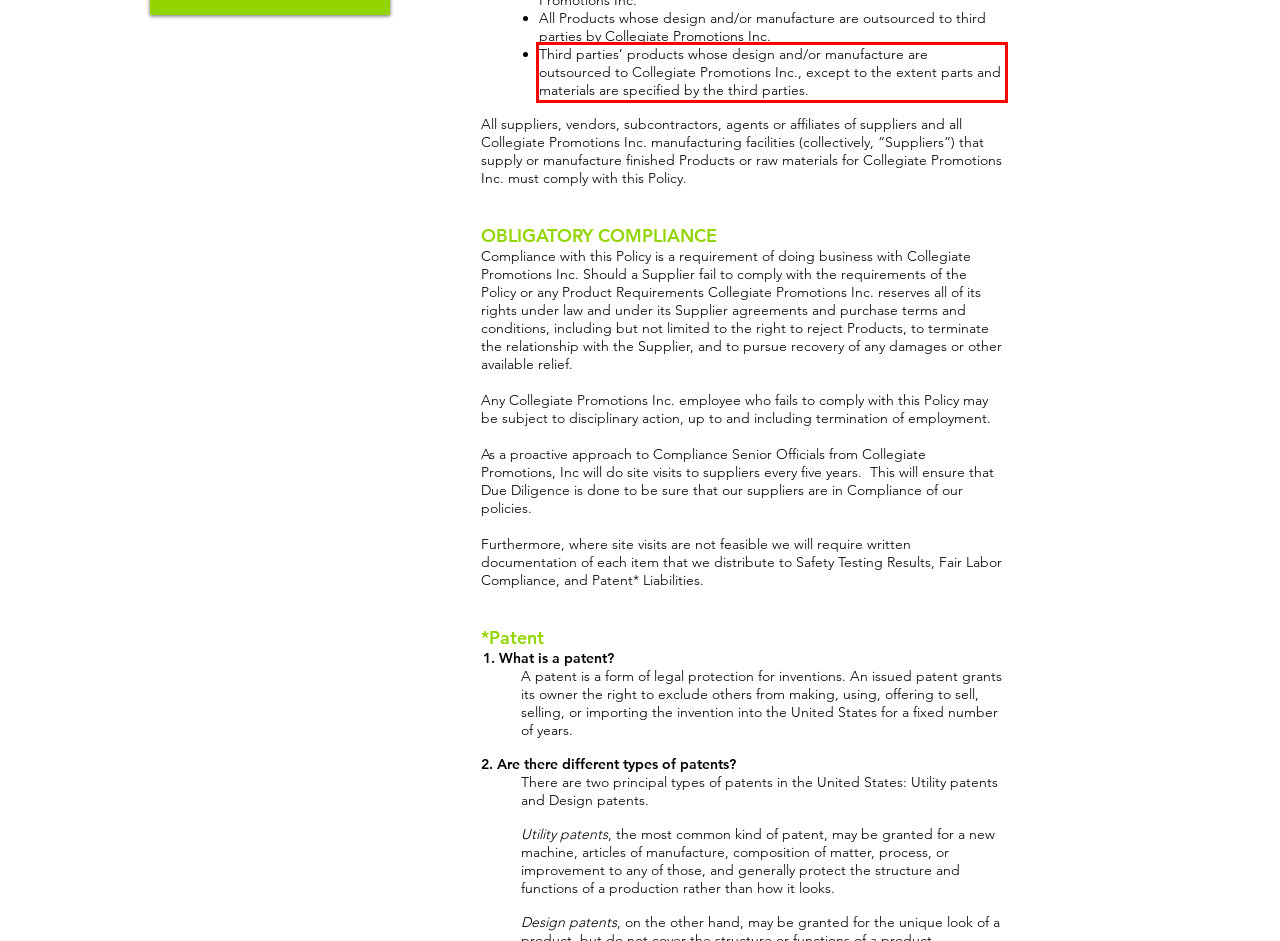Please identify and extract the text from the UI element that is surrounded by a red bounding box in the provided webpage screenshot.

Third parties’ products whose design and/or manufacture are outsourced to Collegiate Promotions Inc., except to the extent parts and materials are specified by the third parties.